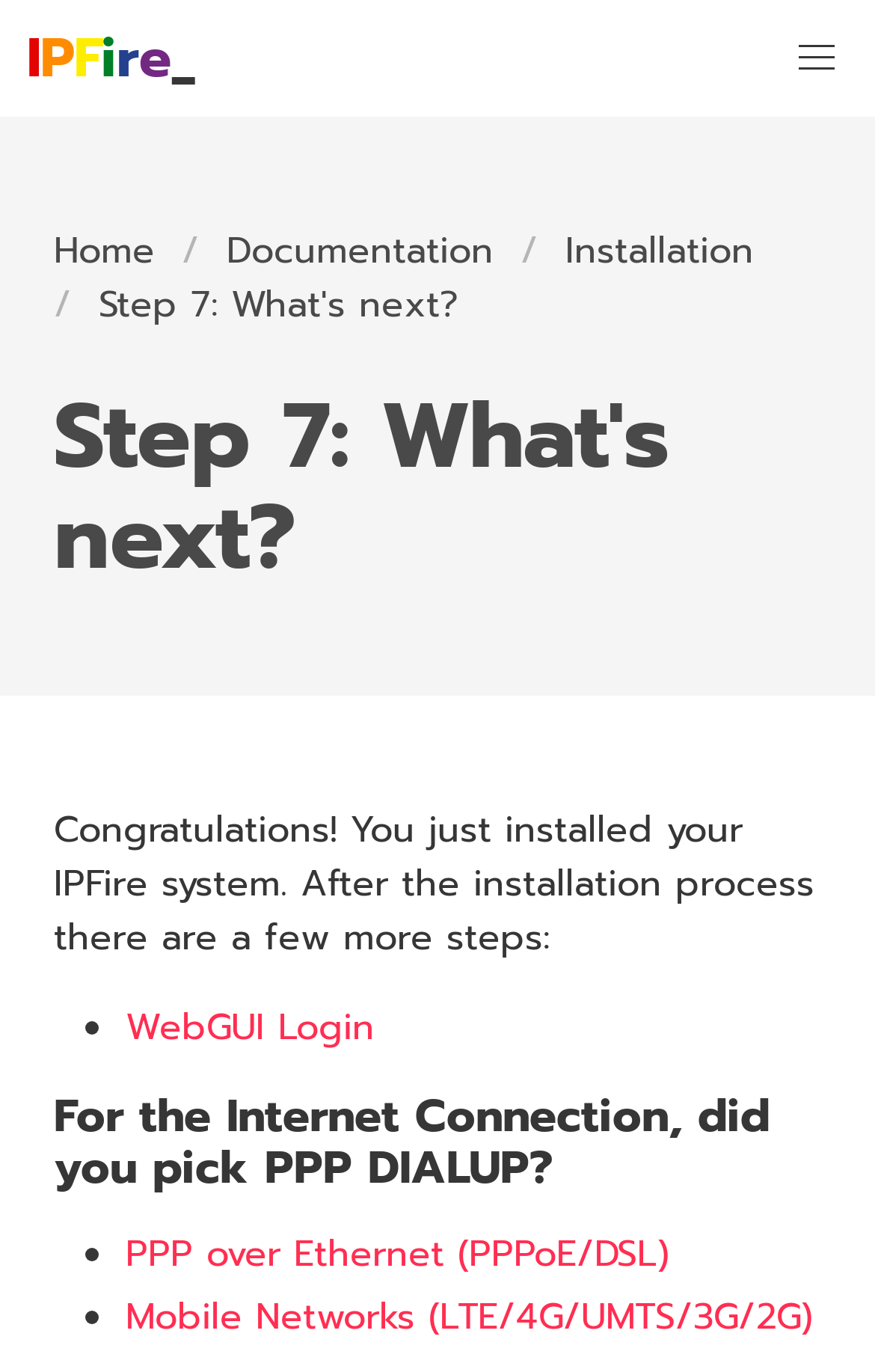What is the purpose of the WebGUI Login?
Provide an in-depth answer to the question, covering all aspects.

The link 'WebGUI Login' is listed as one of the next steps after the installation process, suggesting that it is used to log in to the IPFire system, which was just installed.